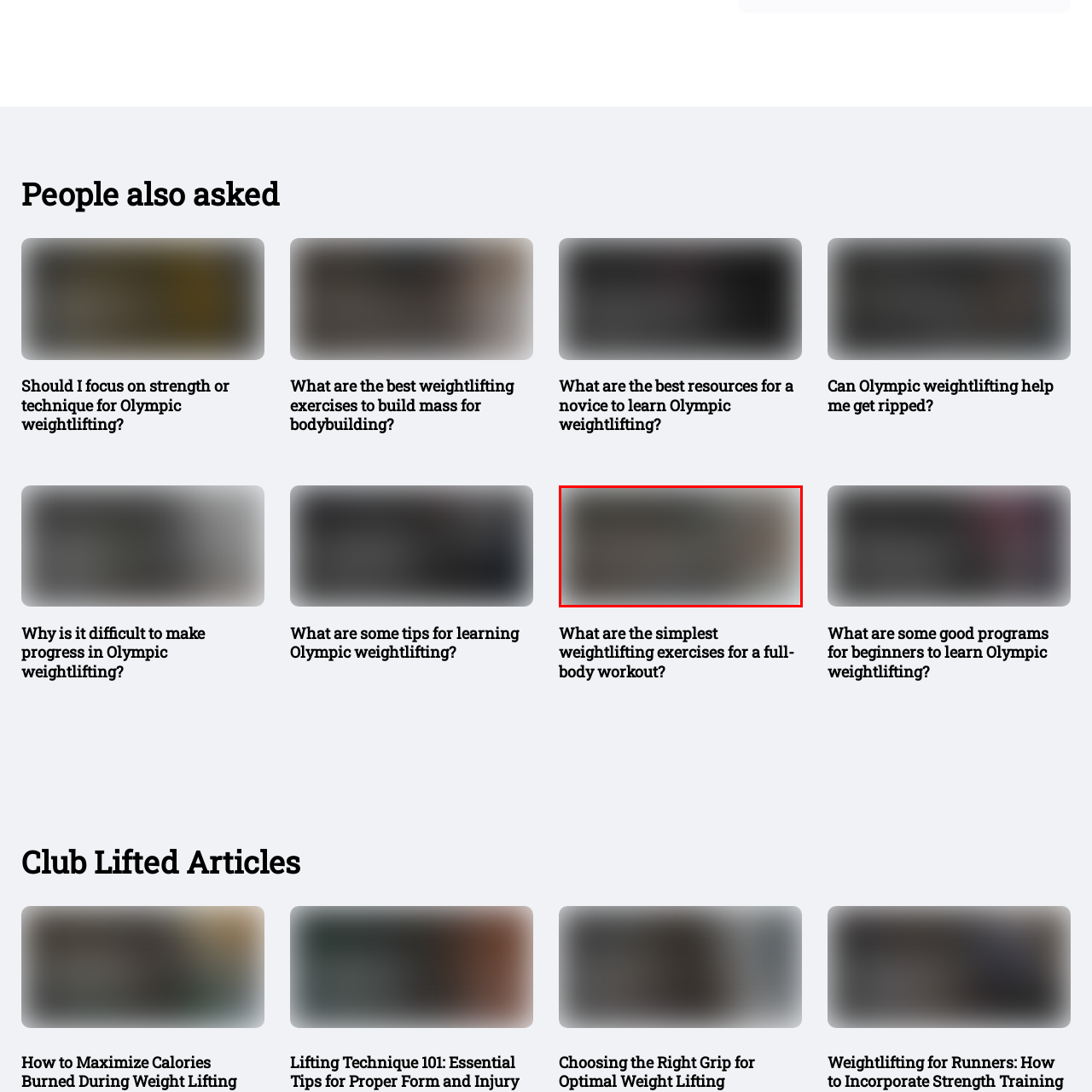Check the image inside the red boundary and briefly answer: Who is the target audience for this resource?

Beginners and those seeking straightforward exercises